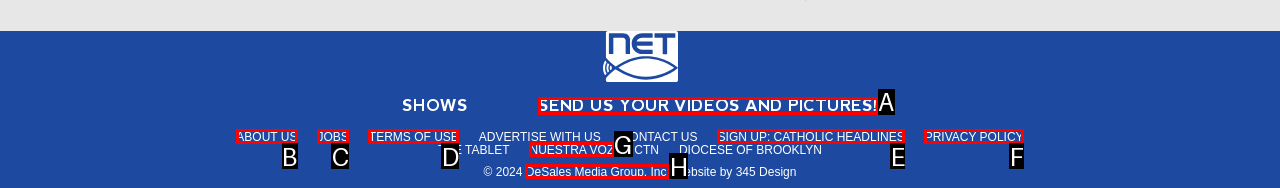Using the description: Nuestra Voz, find the HTML element that matches it. Answer with the letter of the chosen option.

G